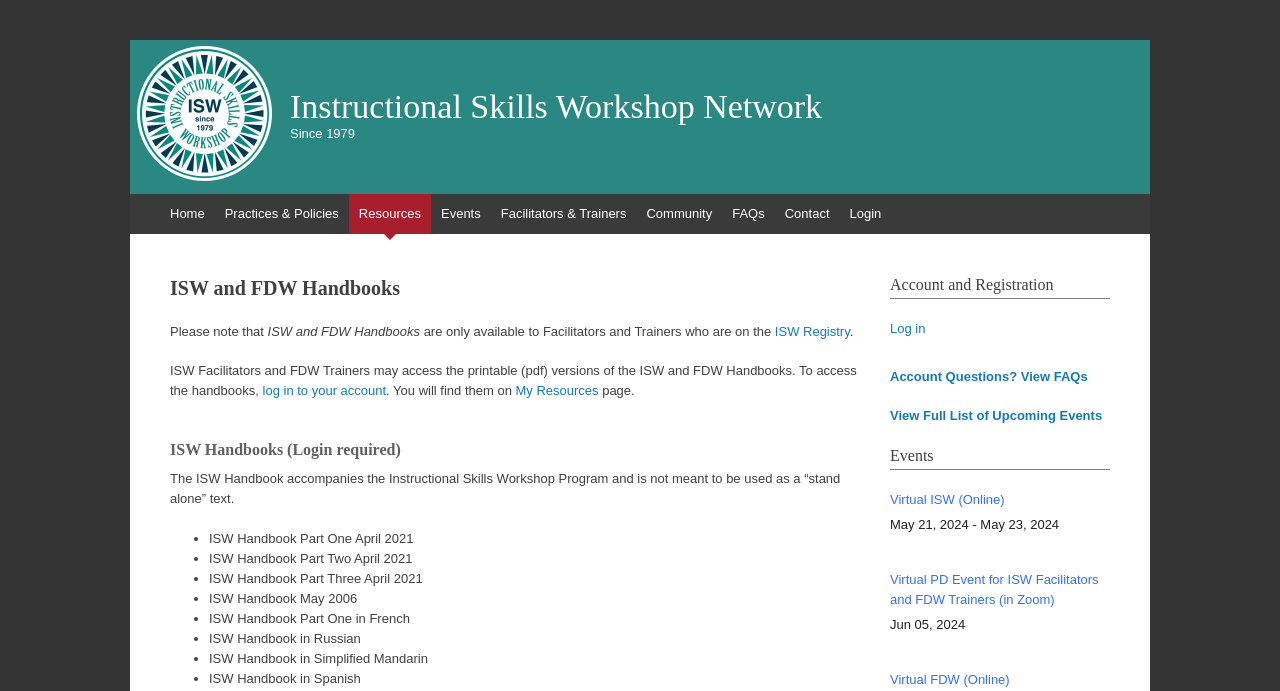Identify the bounding box coordinates for the region of the element that should be clicked to carry out the instruction: "Leave a comment for the author". The bounding box coordinates should be four float numbers between 0 and 1, i.e., [left, top, right, bottom].

None